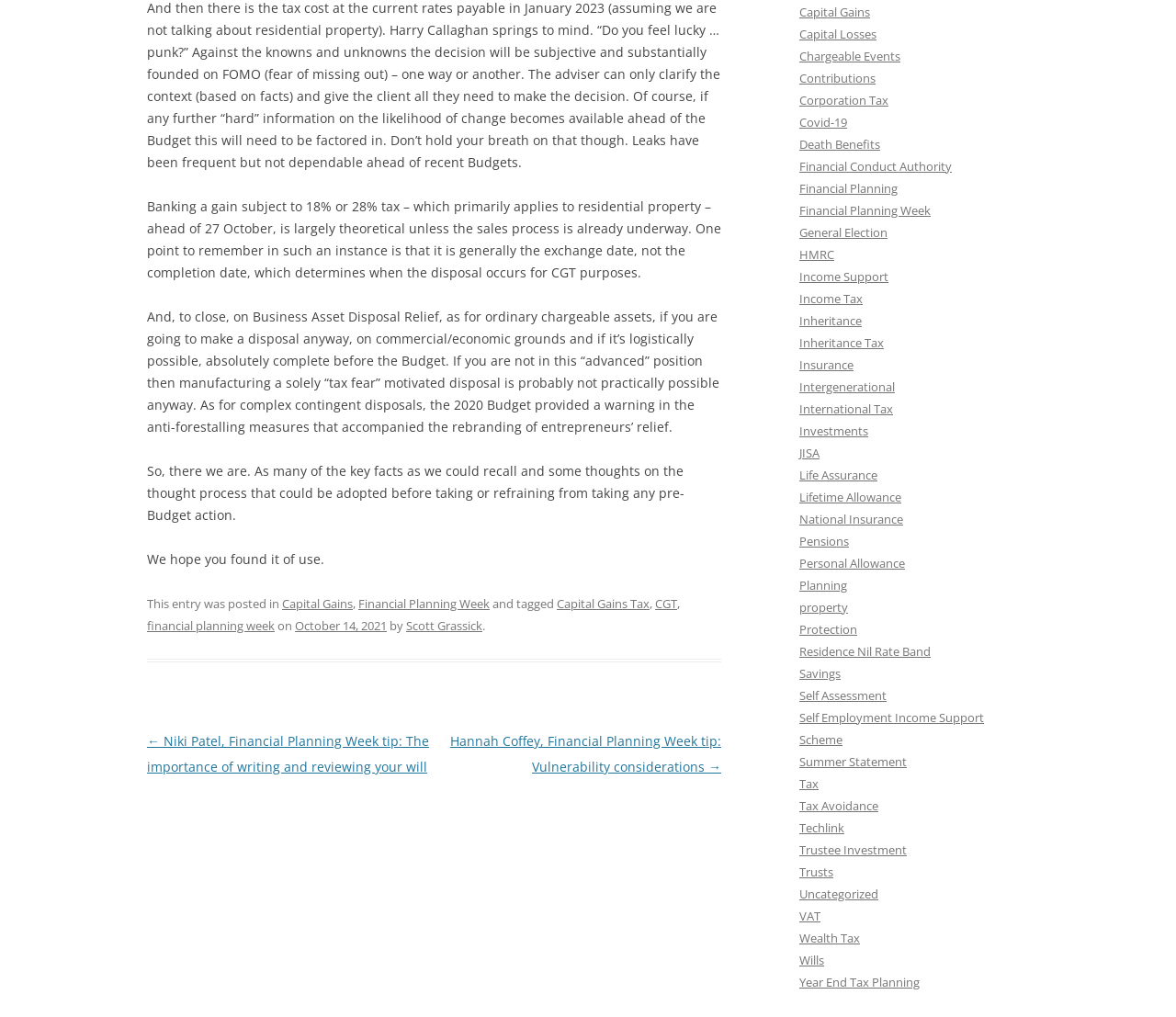Please locate the bounding box coordinates of the element's region that needs to be clicked to follow the instruction: "Click on the link 'Financial Planning Week'". The bounding box coordinates should be provided as four float numbers between 0 and 1, i.e., [left, top, right, bottom].

[0.305, 0.586, 0.416, 0.602]